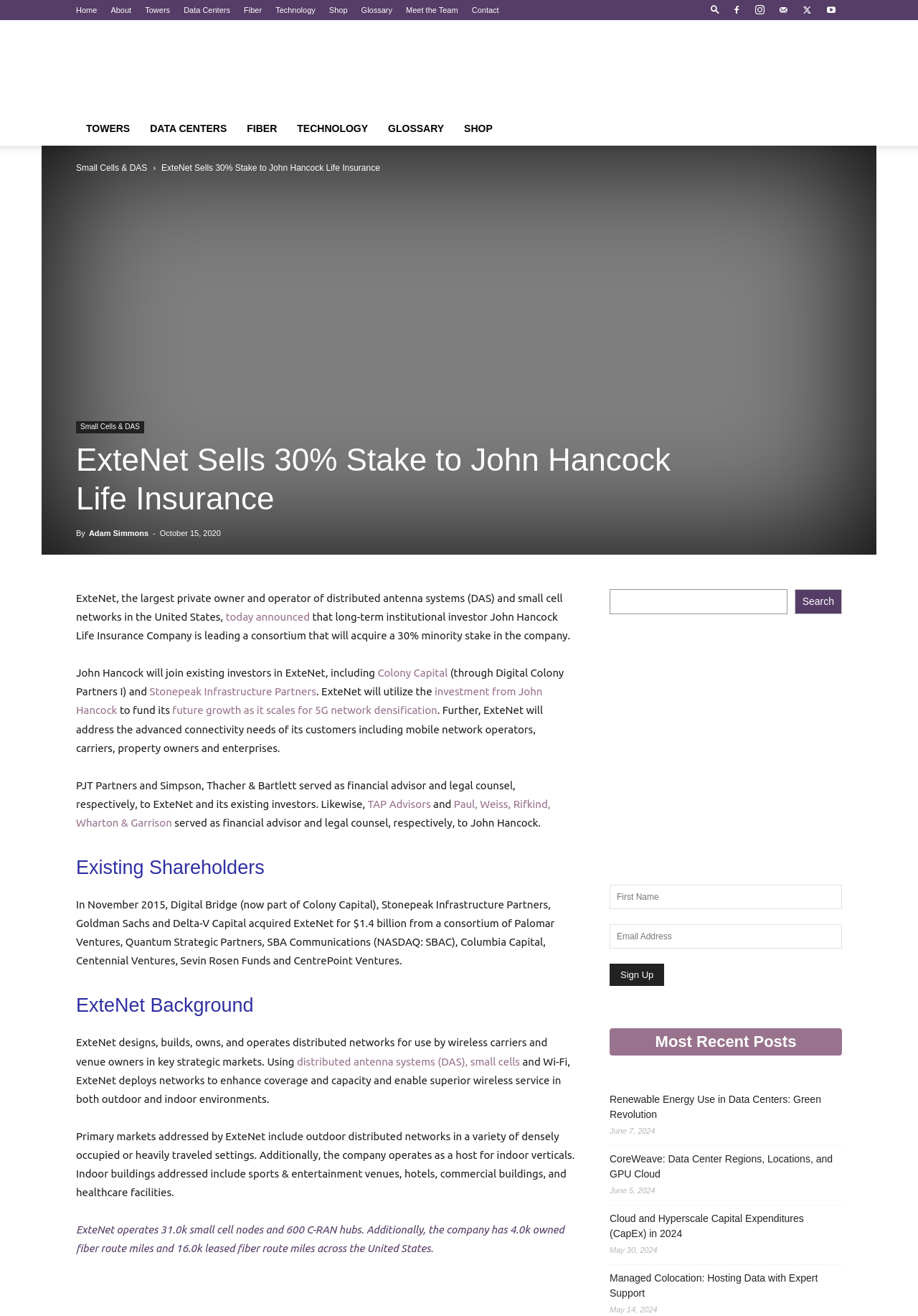Who is leading the consortium to acquire a stake in ExteNet?
Provide an in-depth and detailed answer to the question.

According to the webpage content, John Hancock Life Insurance Company is leading a consortium that will acquire a 30% minority stake in ExteNet. This information is obtained from the main article on the webpage.